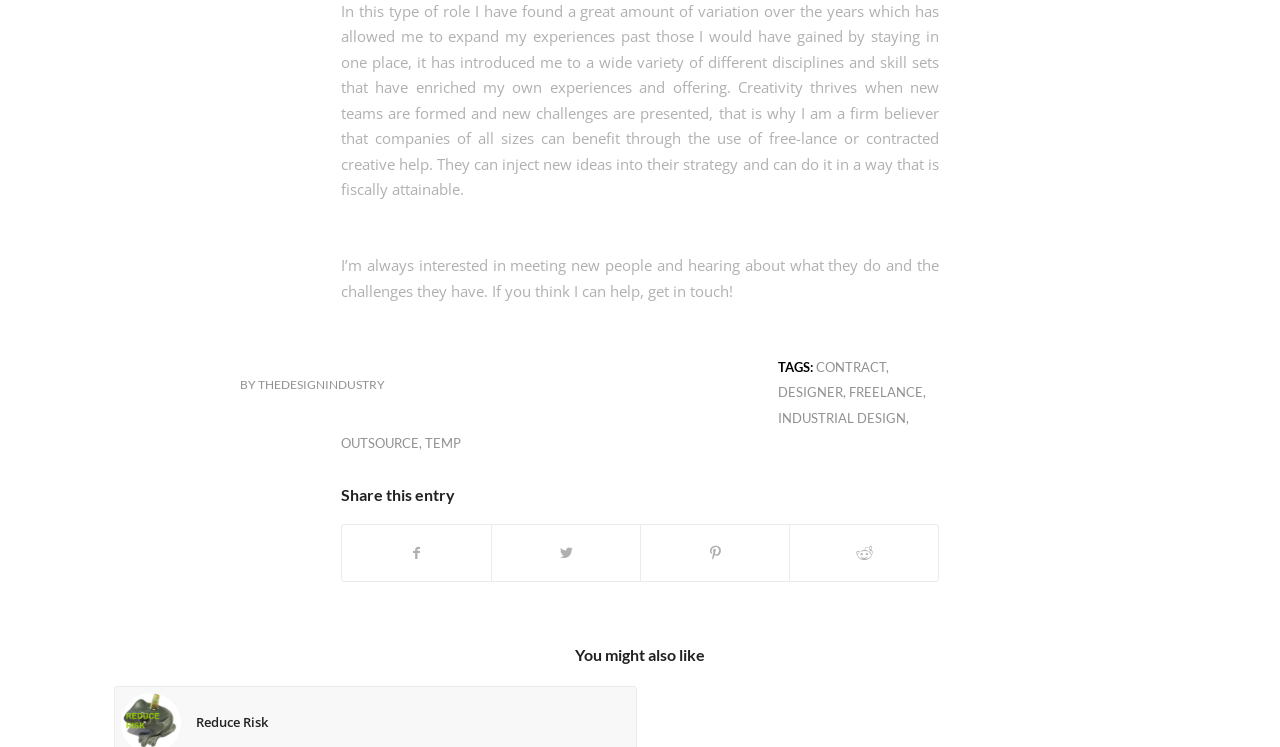Please answer the following question as detailed as possible based on the image: 
What is the purpose of freelance or contracted creative help?

The text 'Creativity thrives when new teams are formed and new challenges are presented, that is why I am a firm believer that companies of all sizes can benefit through the use of free-lance or contracted creative help. They can inject new ideas into their strategy and can do it in a way that is fiscally attainable.' suggests that the purpose of freelance or contracted creative help is to inject new ideas into a company's strategy.